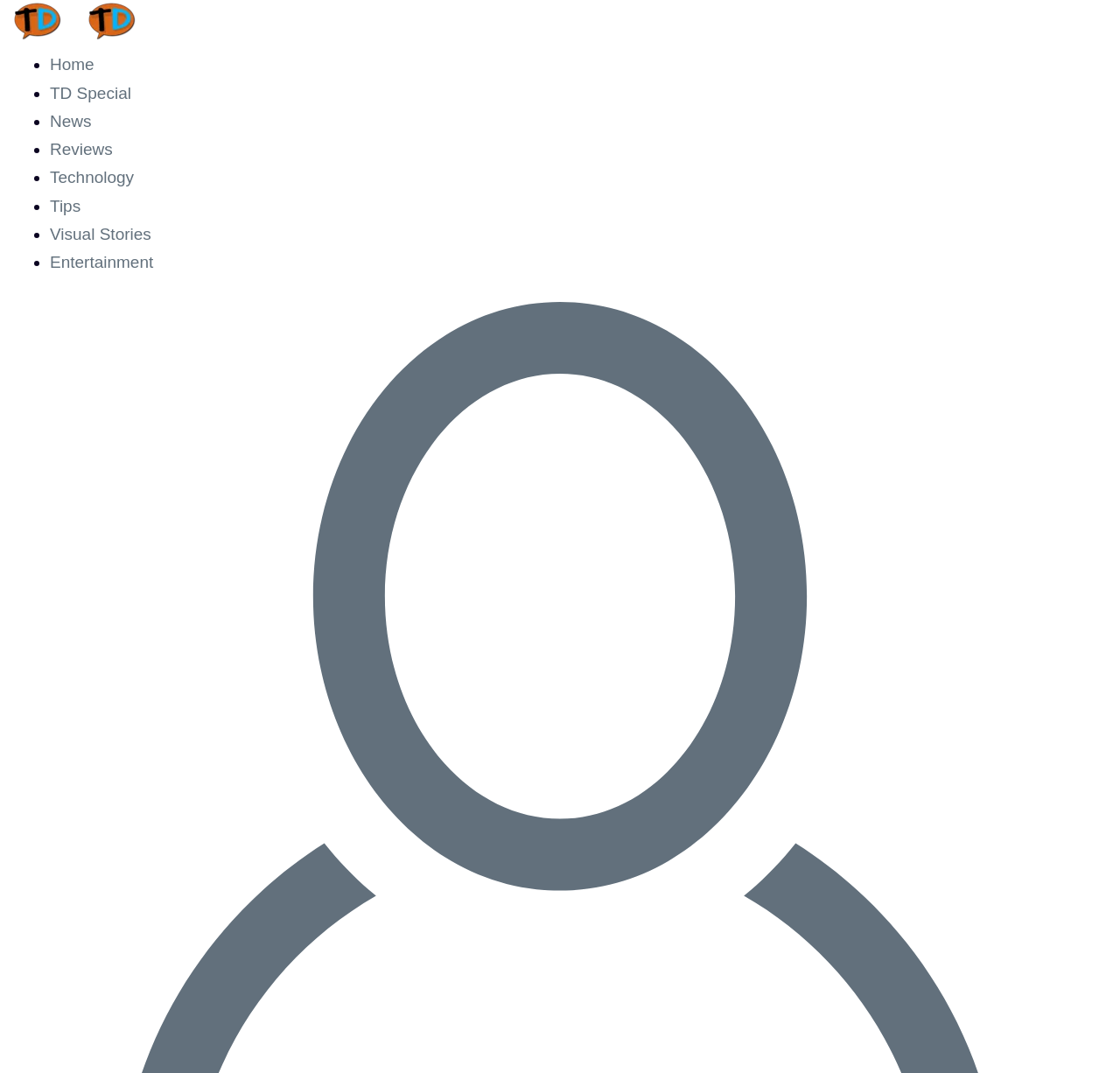Can you find the bounding box coordinates for the element that needs to be clicked to execute this instruction: "explore technology"? The coordinates should be given as four float numbers between 0 and 1, i.e., [left, top, right, bottom].

[0.045, 0.157, 0.12, 0.174]